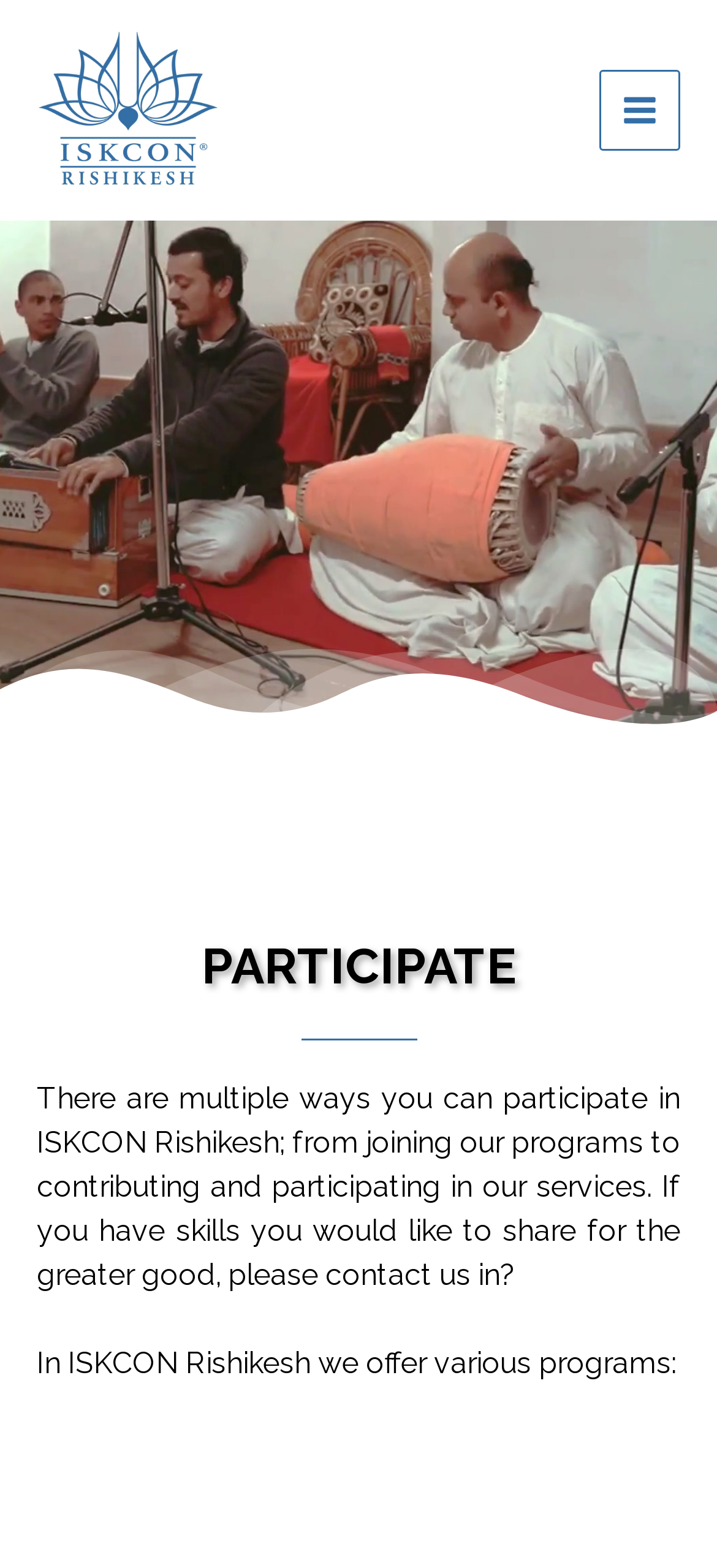Is there an image on the webpage?
Look at the image and answer the question with a single word or phrase.

Yes